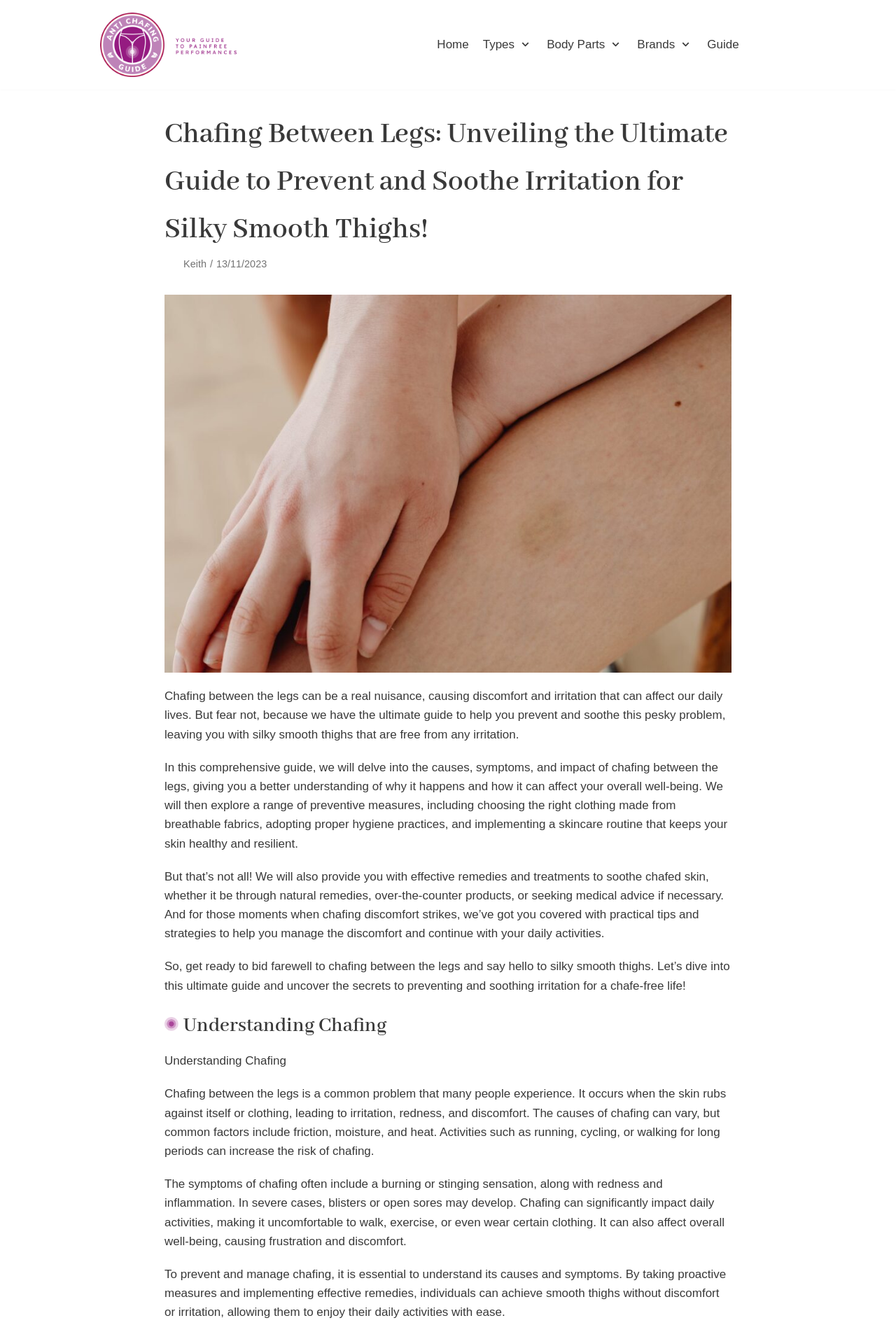Determine the bounding box coordinates (top-left x, top-left y, bottom-right x, bottom-right y) of the UI element described in the following text: Body Parts

[0.61, 0.026, 0.696, 0.041]